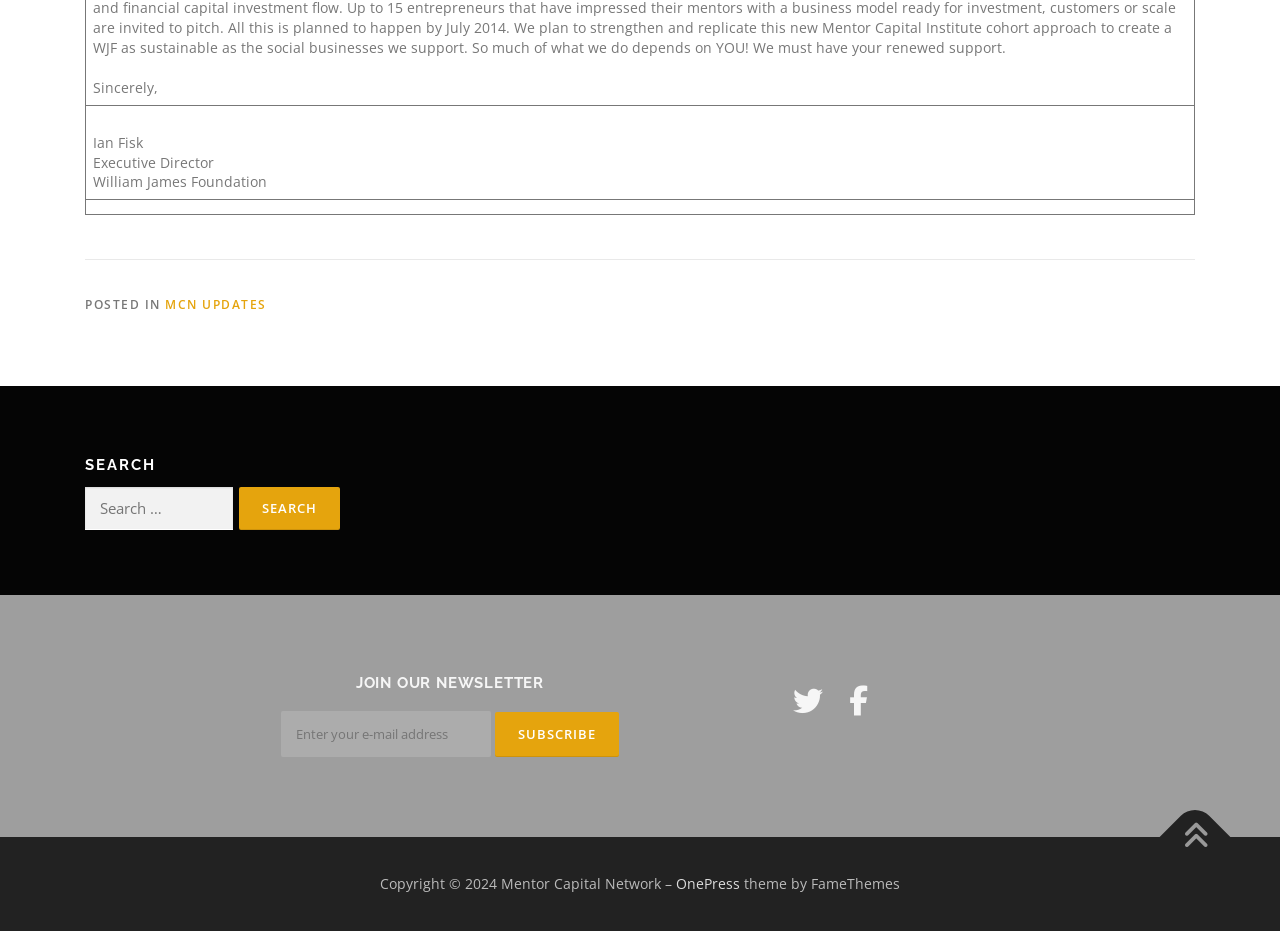Using the provided description name="subscribe" value="Subscribe", find the bounding box coordinates for the UI element. Provide the coordinates in (top-left x, top-left y, bottom-right x, bottom-right y) format, ensuring all values are between 0 and 1.

[0.387, 0.765, 0.484, 0.813]